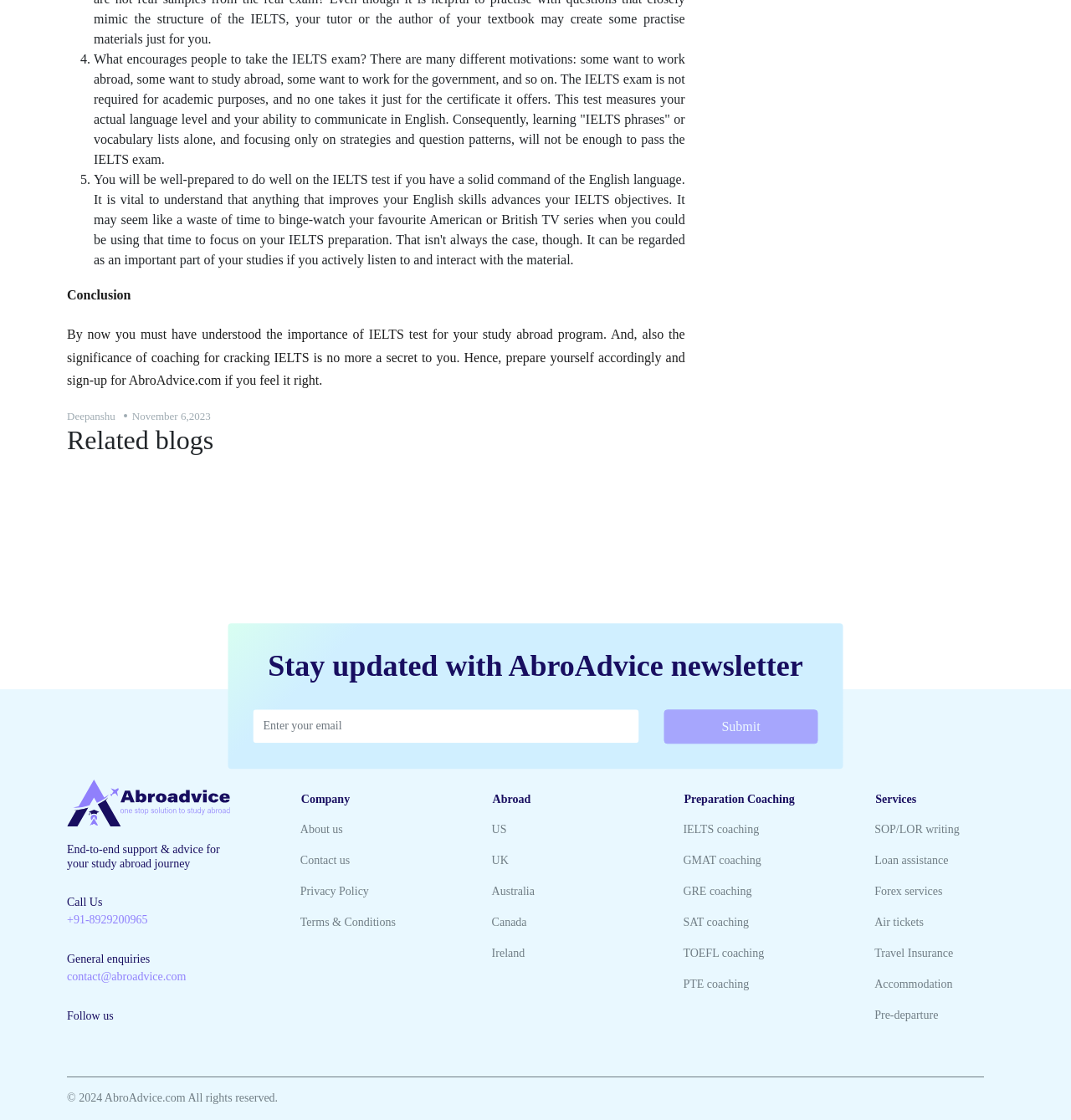Provide a brief response using a word or short phrase to this question:
What is the contact email of AbroAdvice?

contact@abroadvice.com